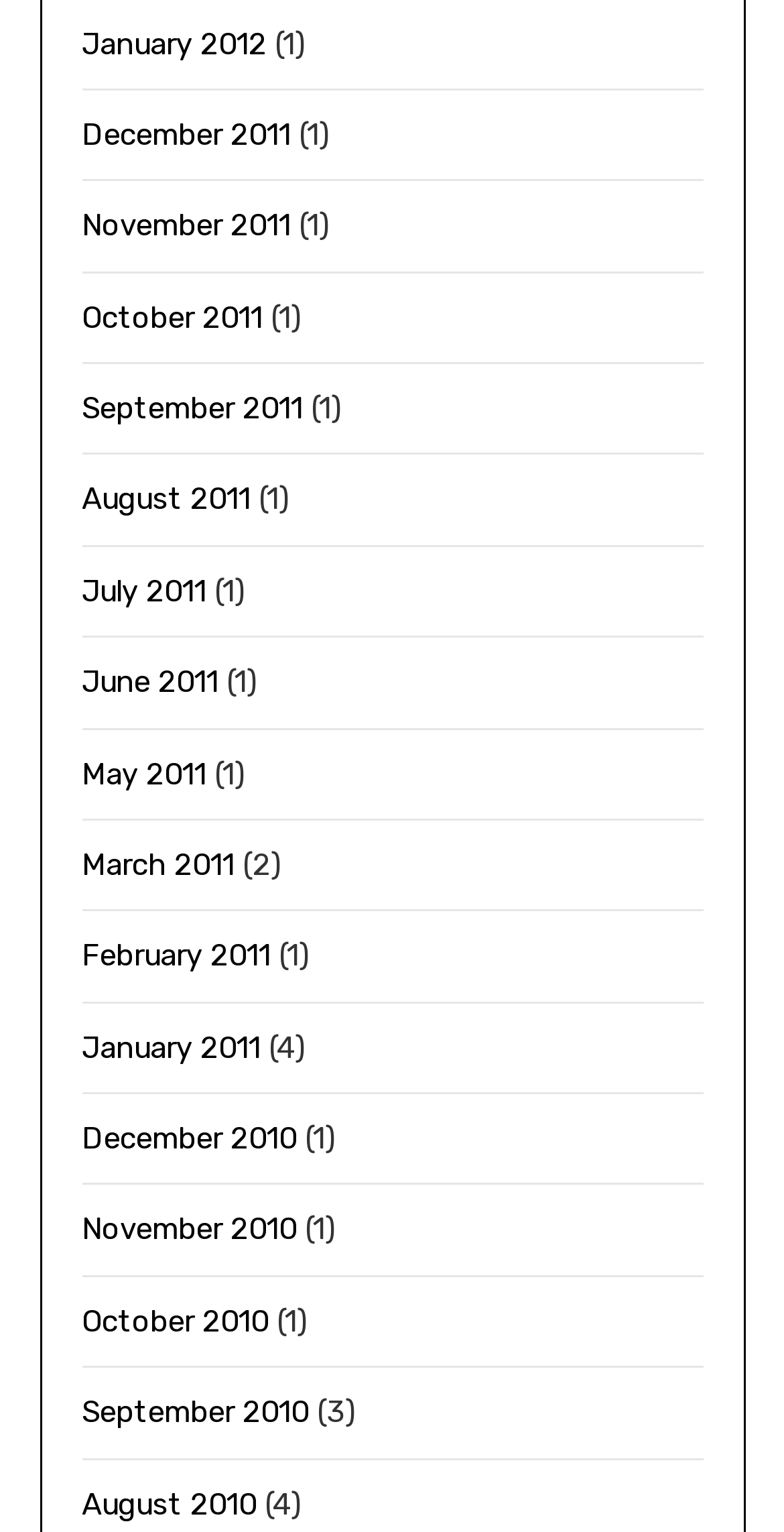Given the description "June 2011", provide the bounding box coordinates of the corresponding UI element.

[0.104, 0.434, 0.278, 0.457]